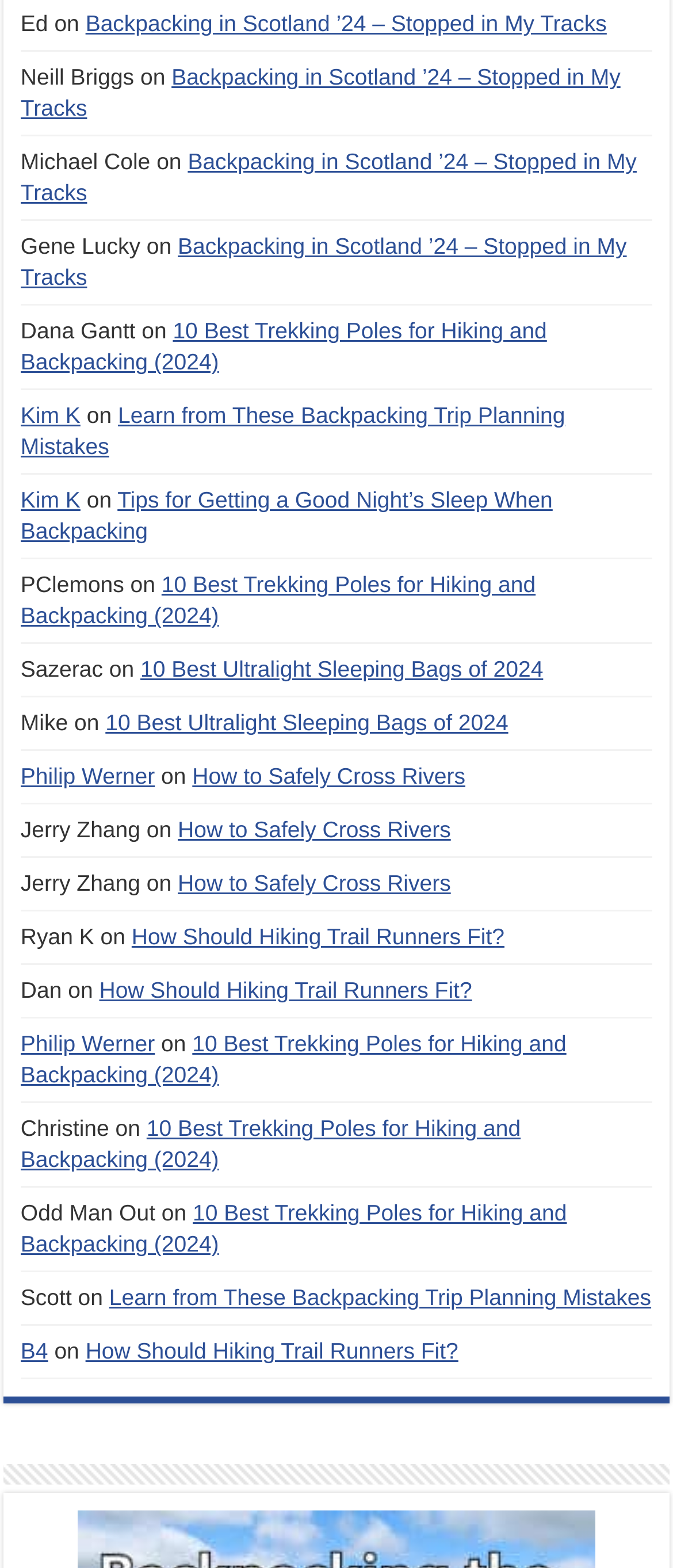Respond with a single word or short phrase to the following question: 
Who is the author of the article 'Backpacking in Scotland ’24 – Stopped in My Tracks'?

Neill Briggs